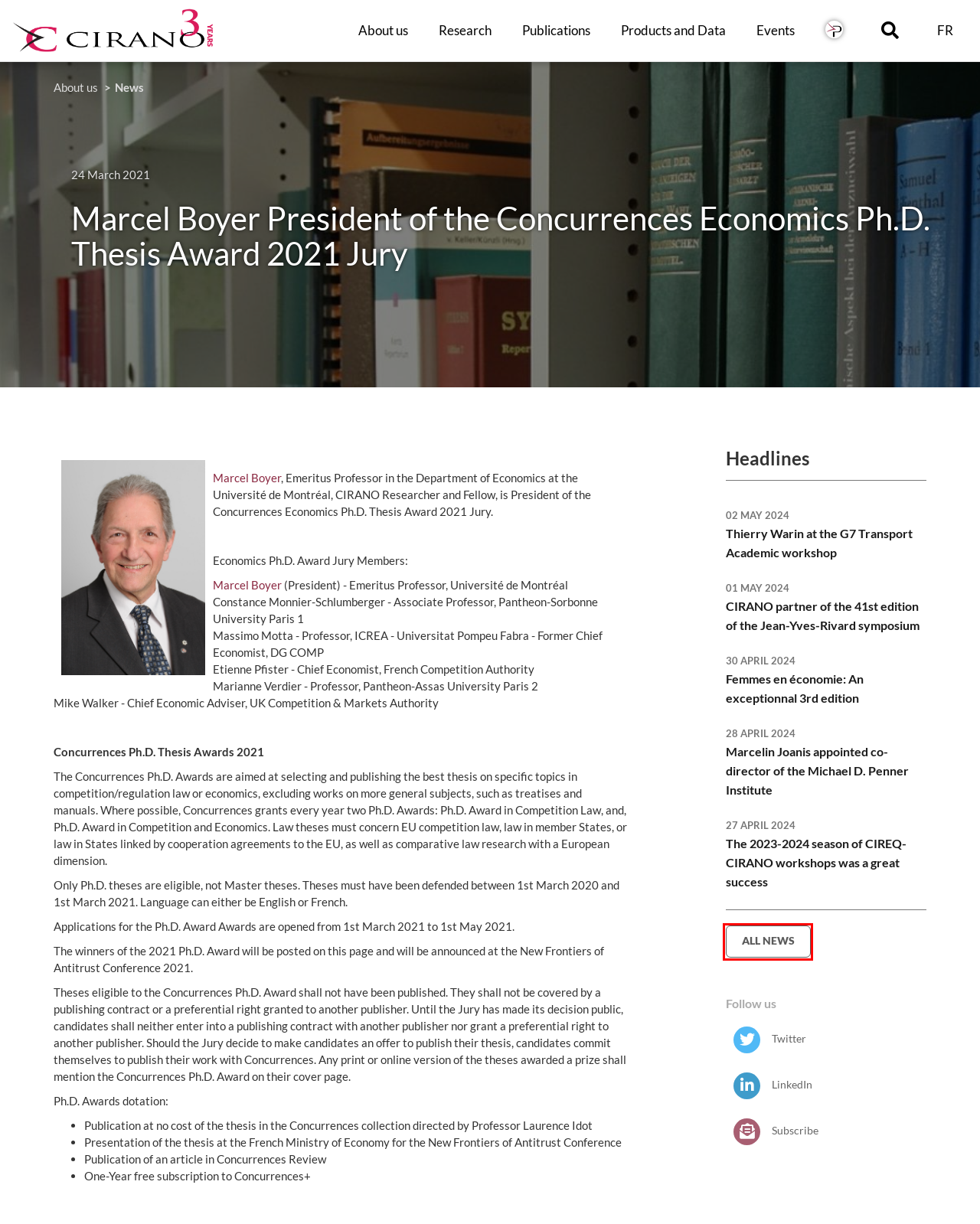You are given a screenshot of a webpage with a red rectangle bounding box around a UI element. Select the webpage description that best matches the new webpage after clicking the element in the bounding box. Here are the candidates:
A. CIRANO / Partners
 - CIRANO
B. CIRANO / News / The 2023-2024 season of CIREQ-CIRANO workshops was a great success
 - CIRANO
C. CIRANO / News - CIRANO
D. CIRANO / News / CIRANO partner of the 41st edition of the Jean-Yves-Rivard symposium
 - CIRANO
E. CIRANO / News / Marcelin Joanis appointed co-director of the Michael D. Penner Institute
 - CIRANO
F. CIRANO / CIRANO Community / Member's Details
 - CIRANO
G. CIRANO / Events
 - CIRANO
H. CIRANO / Documents & Publications / Scientific Publications
 - CIRANO

C